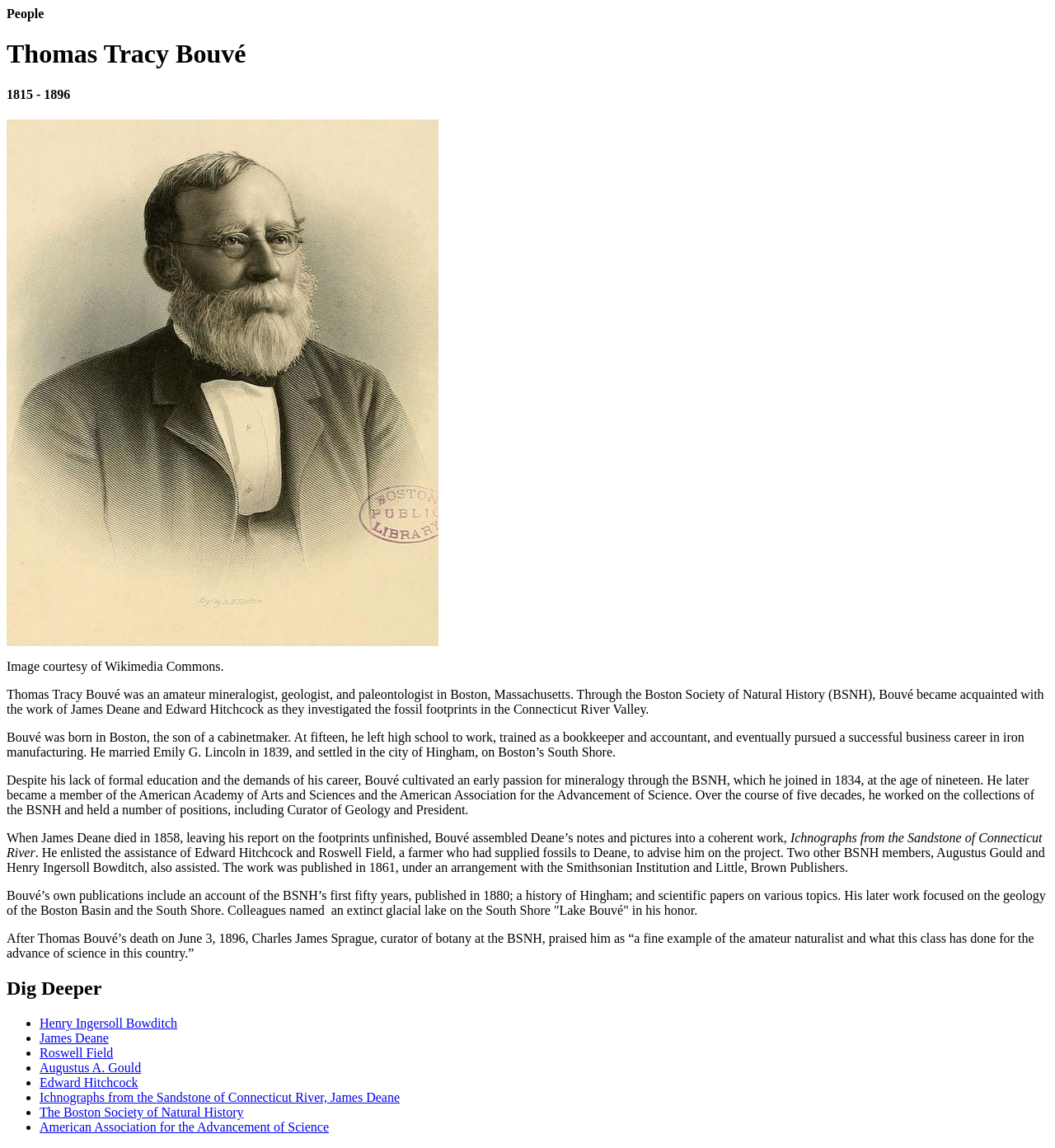Where was Thomas Tracy Bouvé born?
Refer to the screenshot and answer in one word or phrase.

Boston